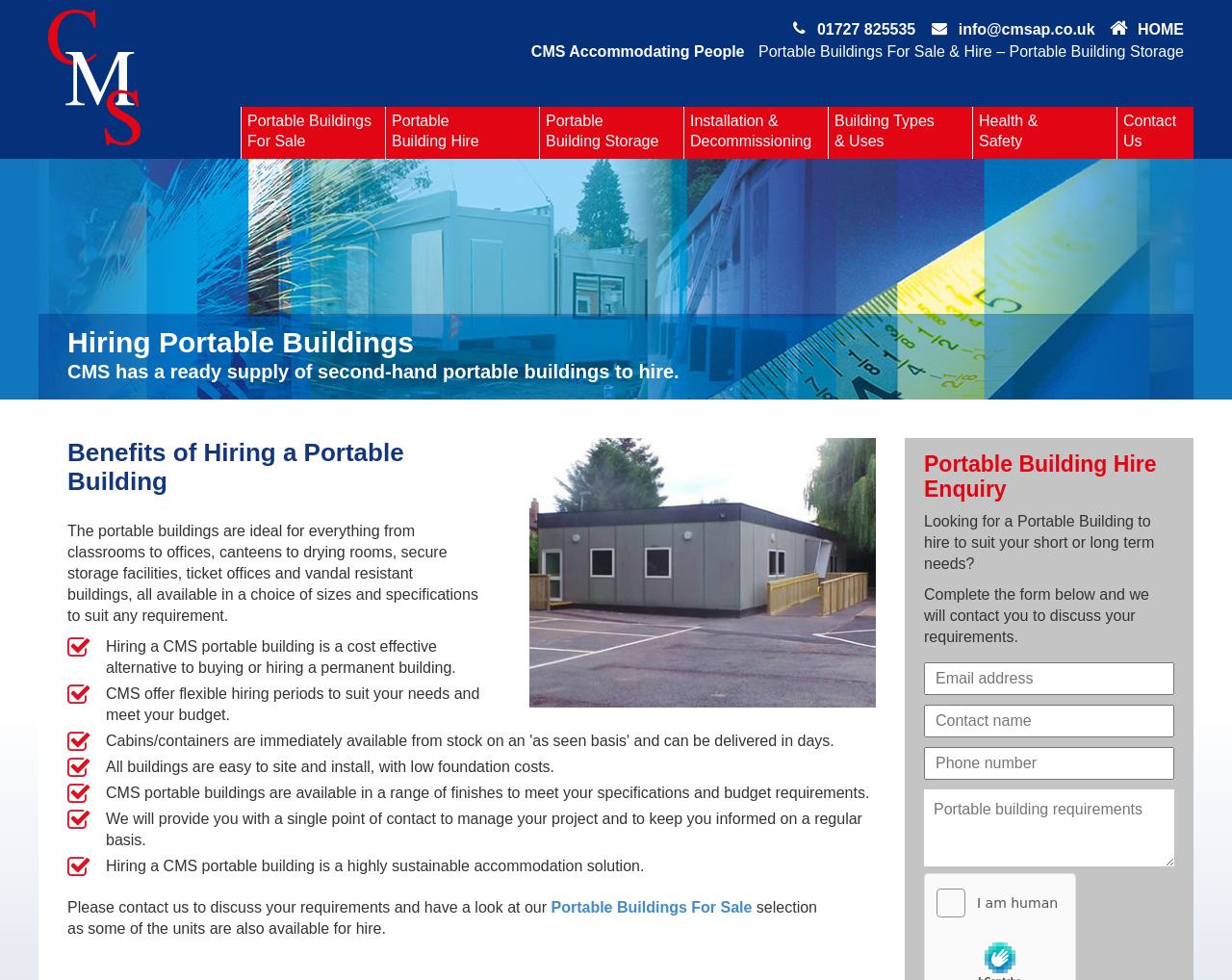What information is required to submit an enquiry?
Using the image as a reference, answer the question in detail.

To submit an enquiry, the required information includes email address, contact name, phone number, and portable building requirements, as indicated by the form on the webpage.